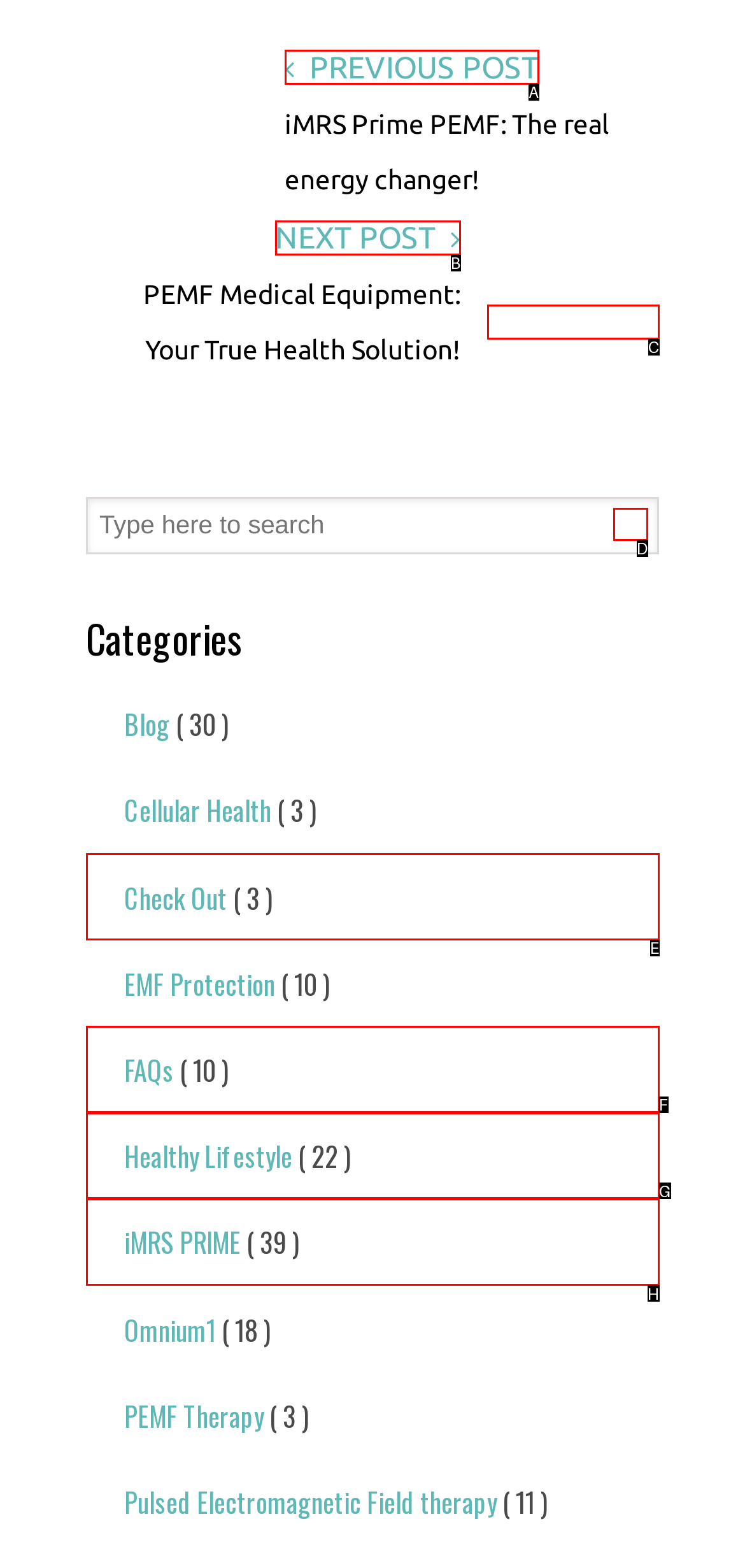From the description: value="Search", identify the option that best matches and reply with the letter of that option directly.

D